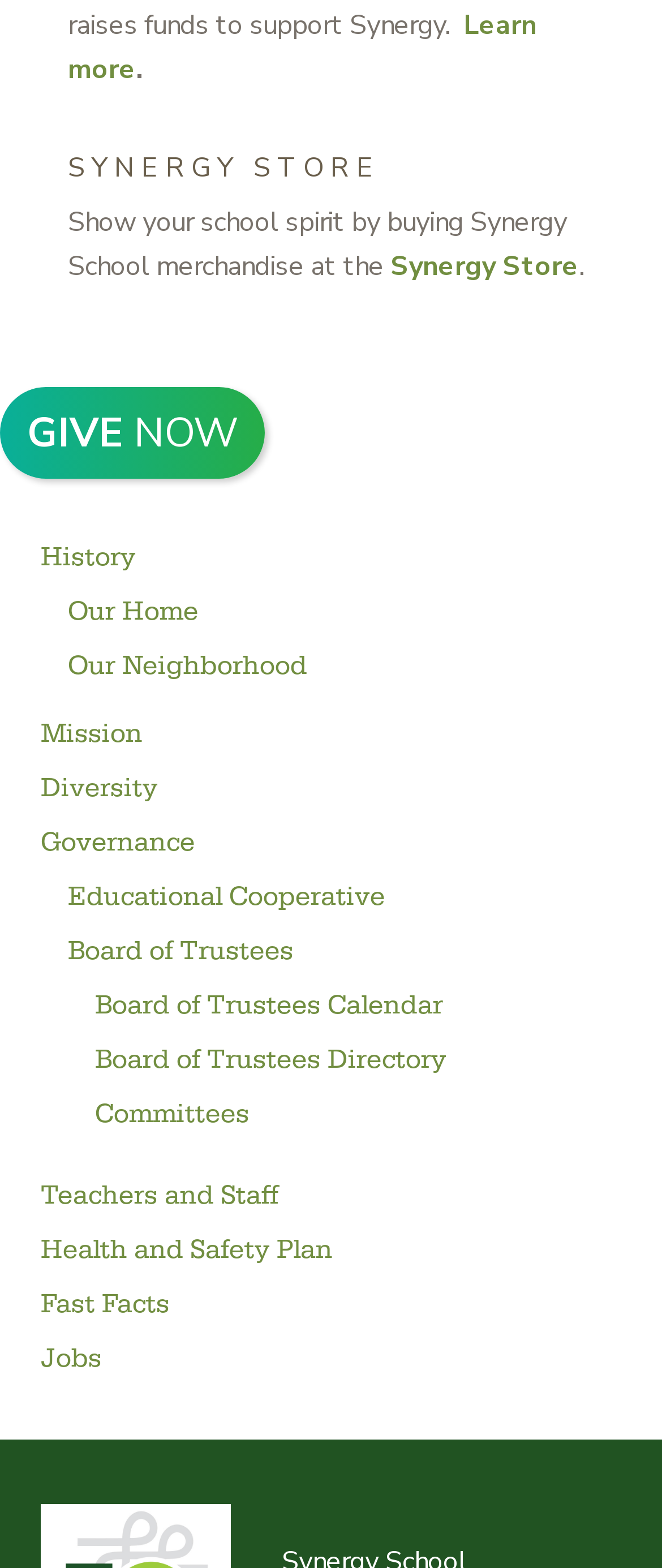Could you specify the bounding box coordinates for the clickable section to complete the following instruction: "Learn more about Synergy School"?

[0.103, 0.005, 0.81, 0.057]